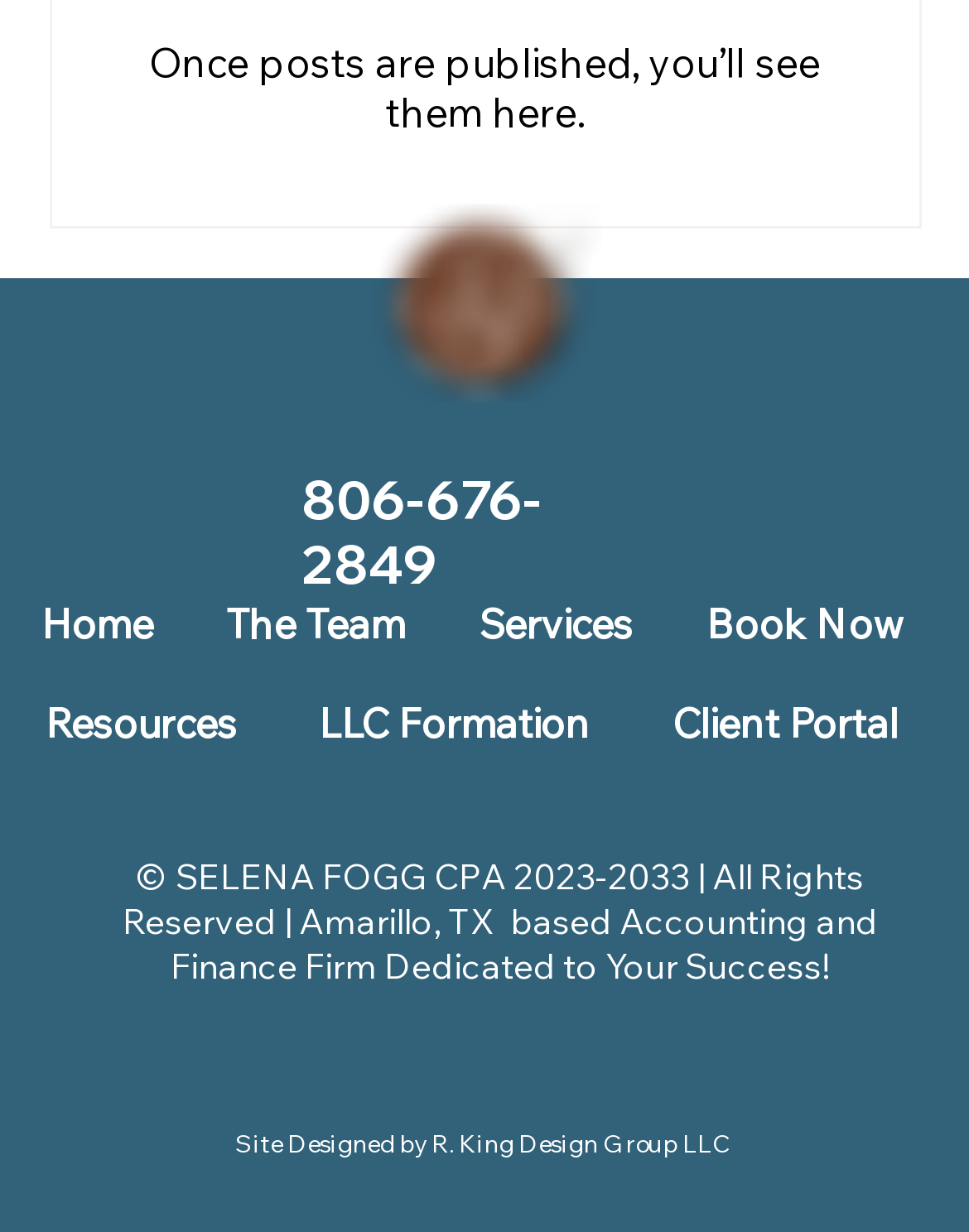Please identify the bounding box coordinates of the clickable area that will fulfill the following instruction: "click the Home link". The coordinates should be in the format of four float numbers between 0 and 1, i.e., [left, top, right, bottom].

[0.015, 0.474, 0.186, 0.538]